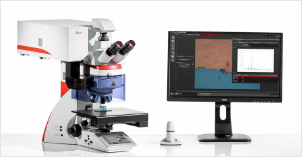Explain the image in a detailed and thorough manner.

The image showcases the Leica DM6 M LIBS microscope, an advanced analytical tool designed for combining visual and chemical material inspections. The sleek device is prominently displayed on the left, featuring a sophisticated optical system with three eyepieces, a well-defined stage for sample placement, and integrated laser technology. Beside the microscope, a computer monitor illustrates the software interface used for data analysis, highlighting the output of an integrated Laser Induced Breakdown Spectroscopy (LIBS) measurement. This configuration emphasizes the microscope's capabilities in delivering precise chemical fingerprints of samples, enabling rapid and informed decision-making. The system is designed for efficiency, saving valuable time during material inspection processes.